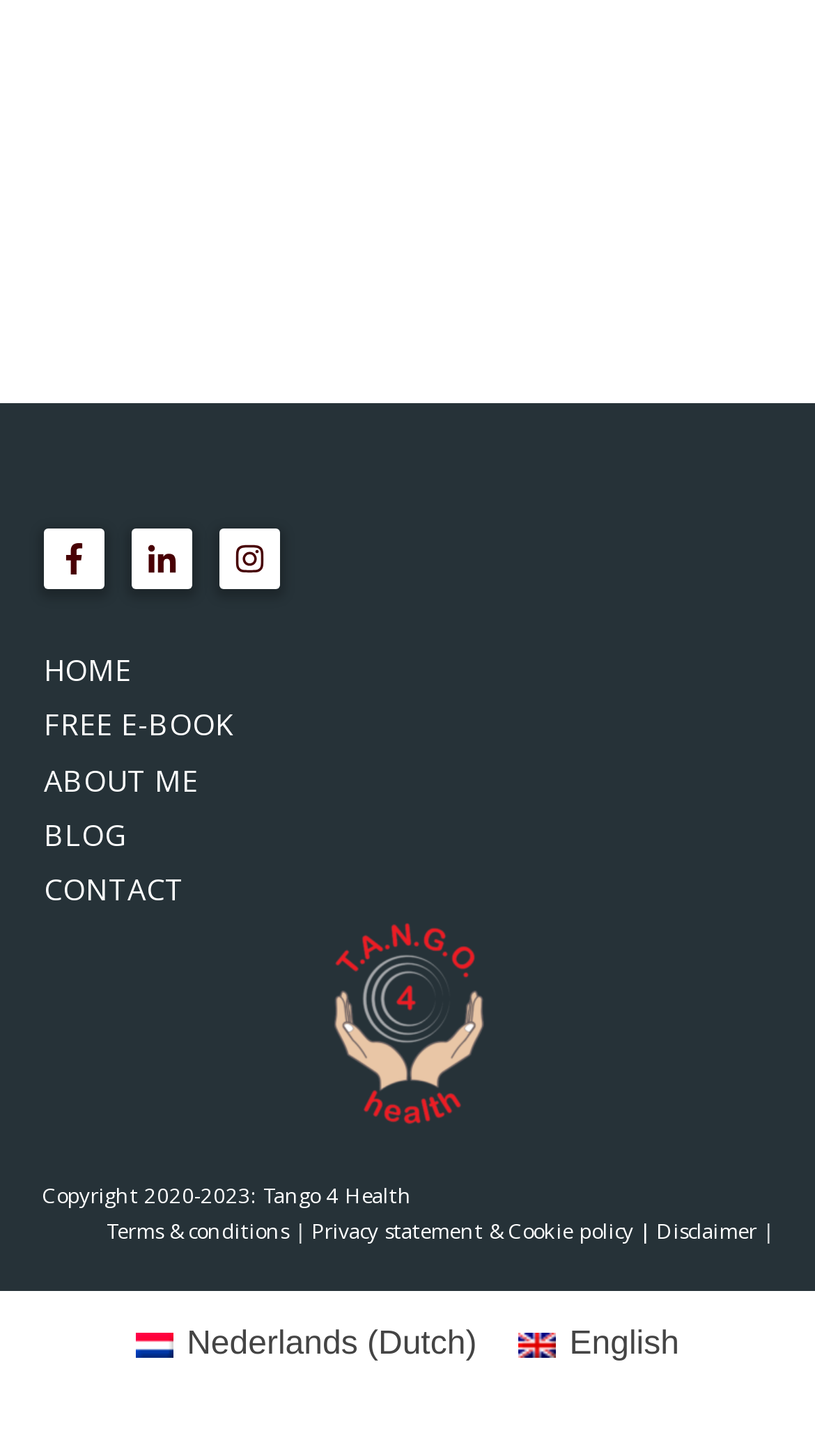Show me the bounding box coordinates of the clickable region to achieve the task as per the instruction: "Read the ABOUT ME page".

[0.054, 0.523, 0.244, 0.55]